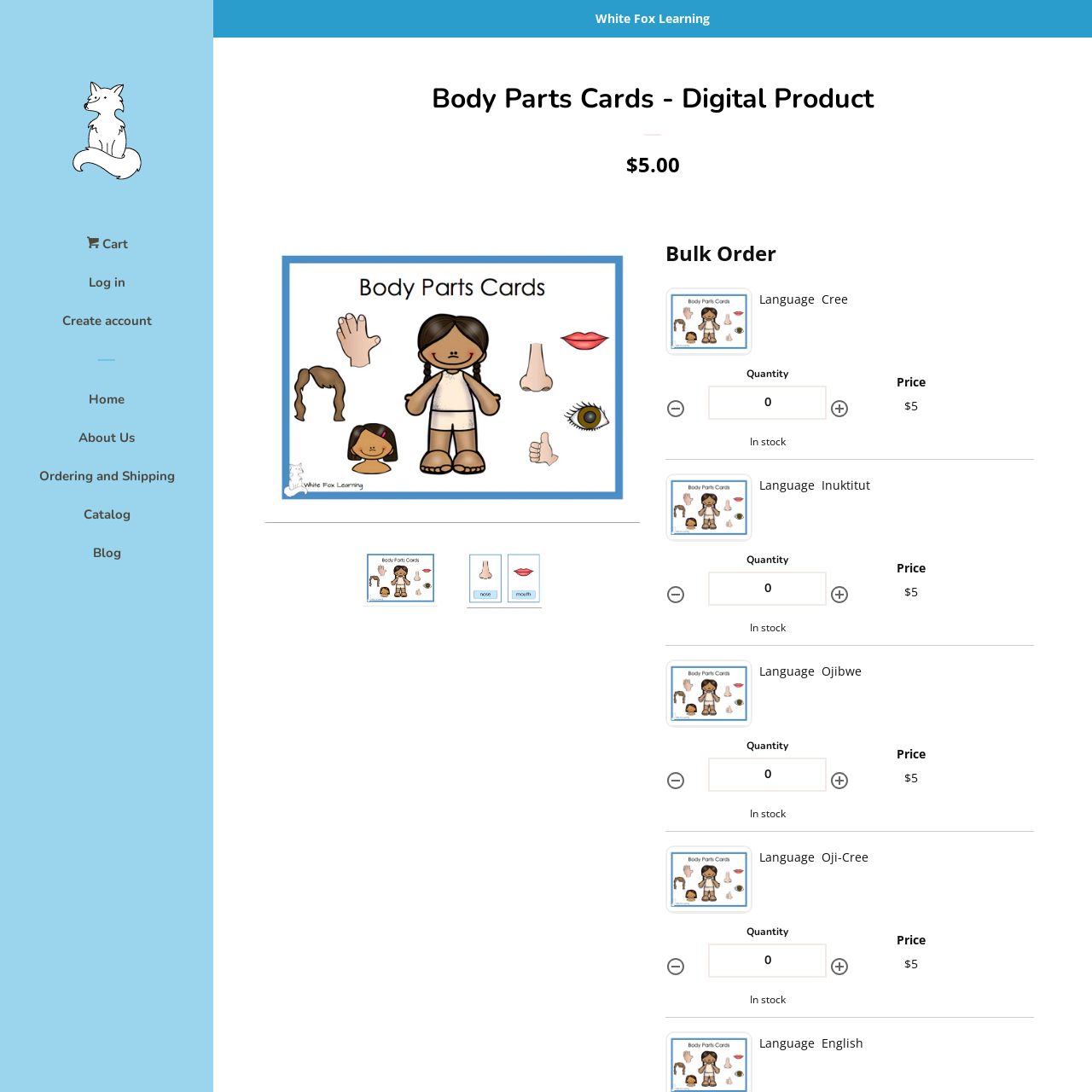What is the price of the product?
Offer a detailed and exhaustive answer to the question.

I found the price of the product by looking at the 'Price' section, where it is displayed as '$5'.